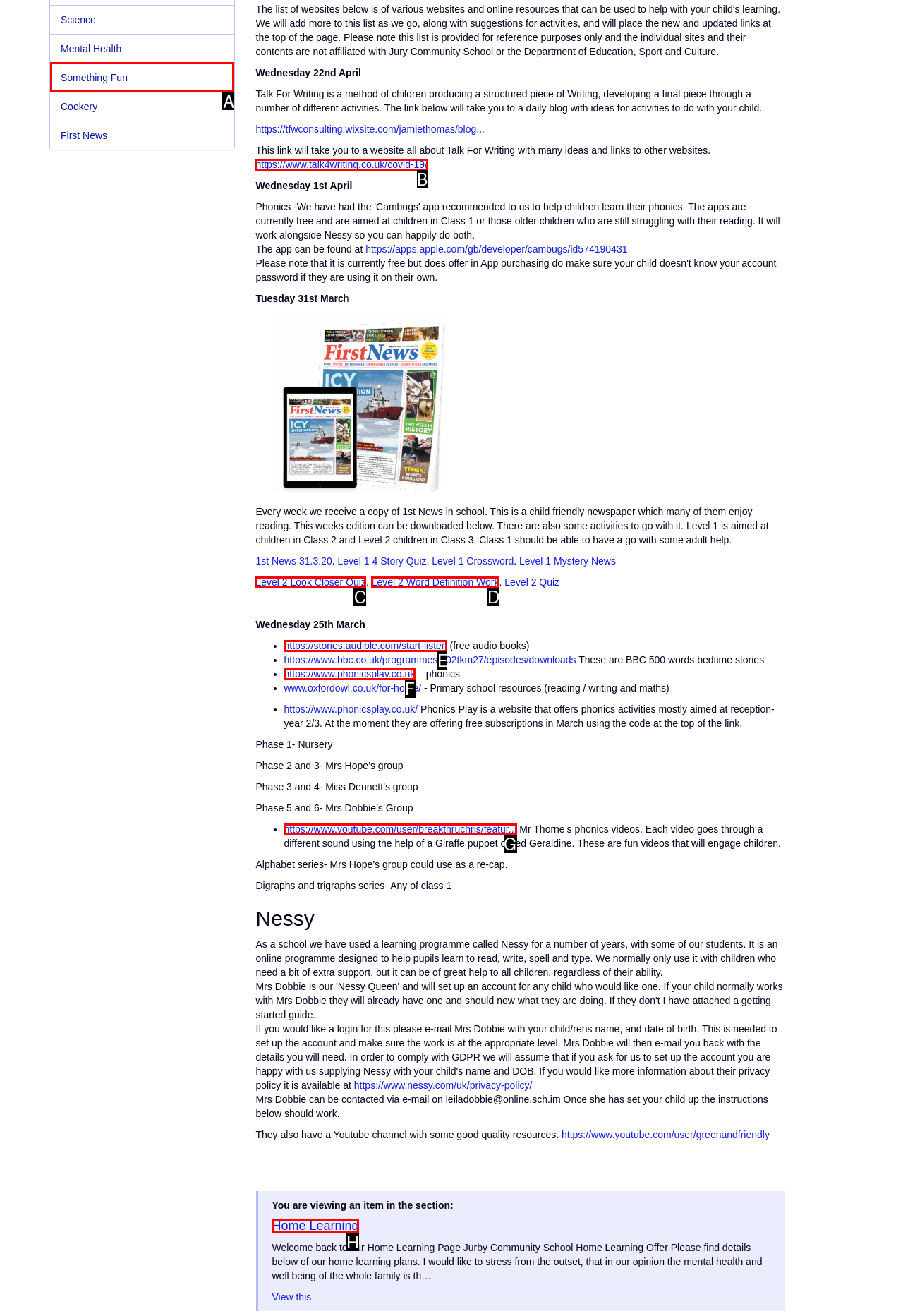Tell me which one HTML element best matches the description: Level 2 Word Definition Work Answer with the option's letter from the given choices directly.

D